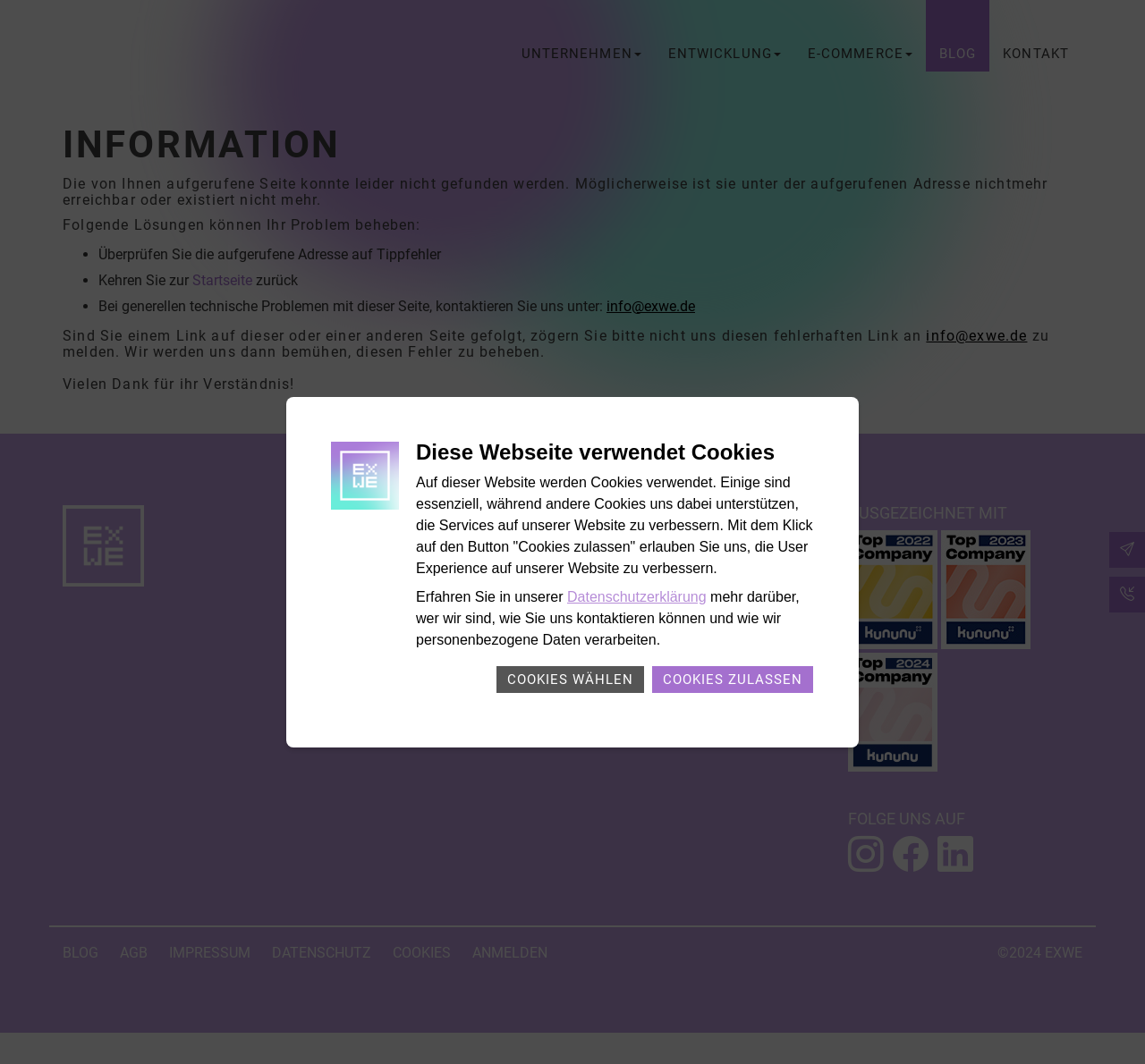Please specify the bounding box coordinates of the element that should be clicked to execute the given instruction: 'View the 'Startseite''. Ensure the coordinates are four float numbers between 0 and 1, expressed as [left, top, right, bottom].

[0.168, 0.255, 0.22, 0.271]